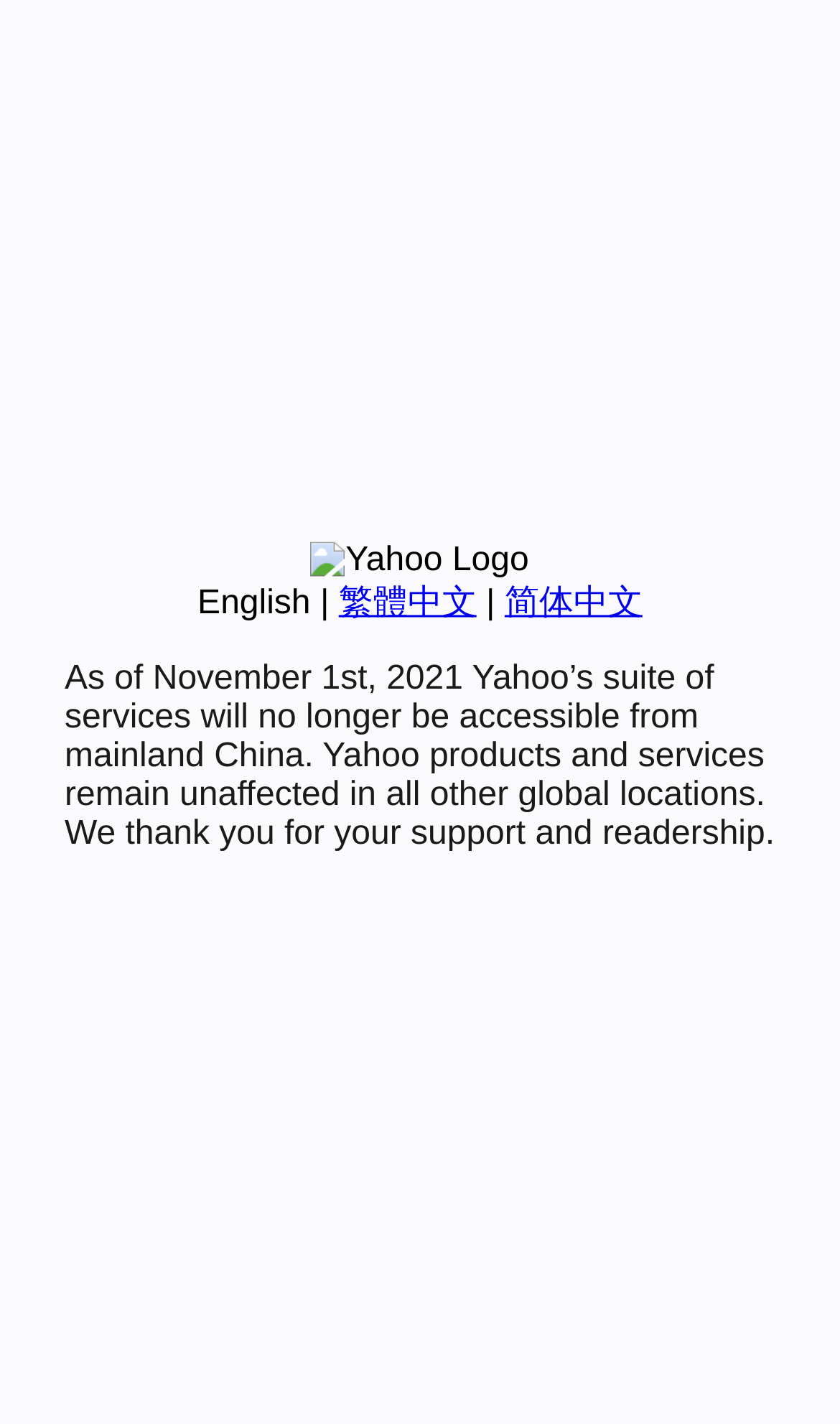Identify the bounding box for the described UI element: "简体中文".

[0.601, 0.411, 0.765, 0.436]